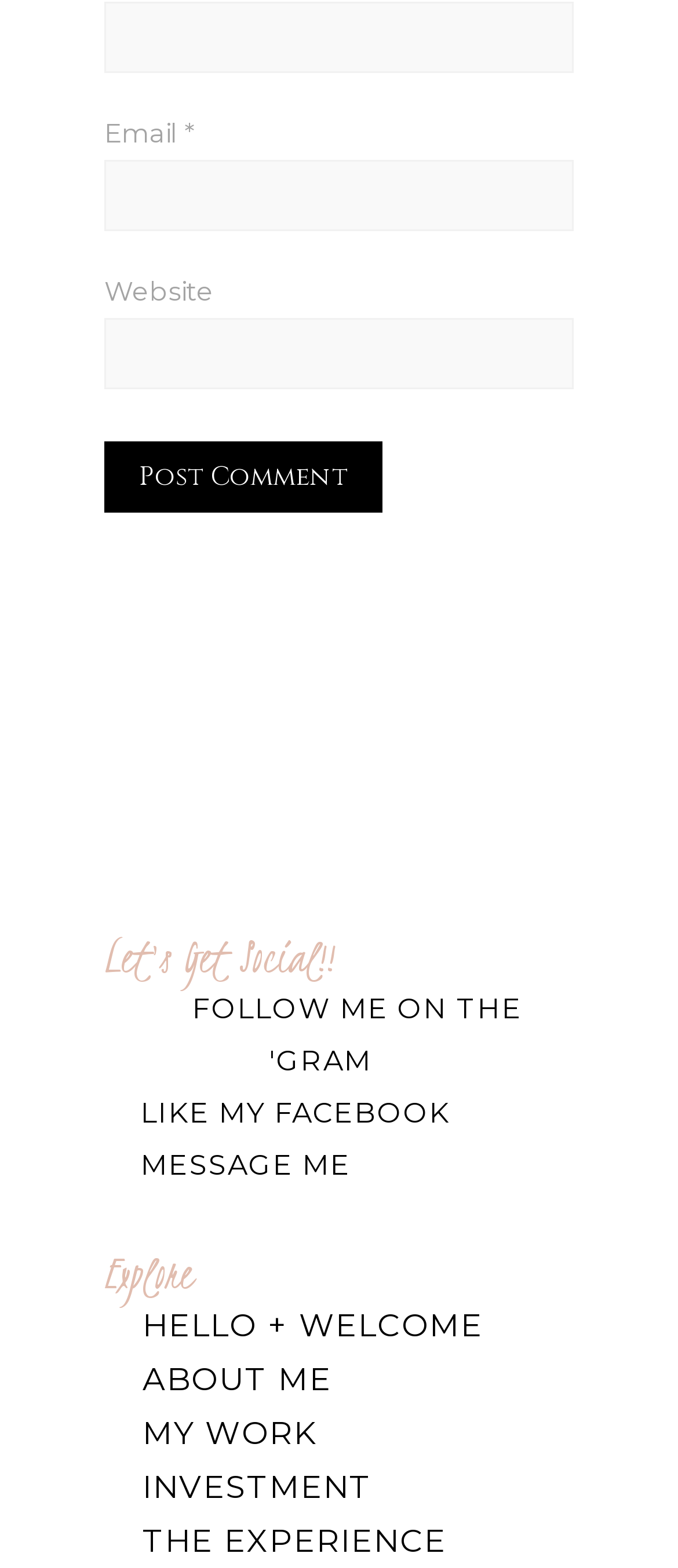Answer the question in one word or a short phrase:
What is the topic of the image on the page?

About the photographer